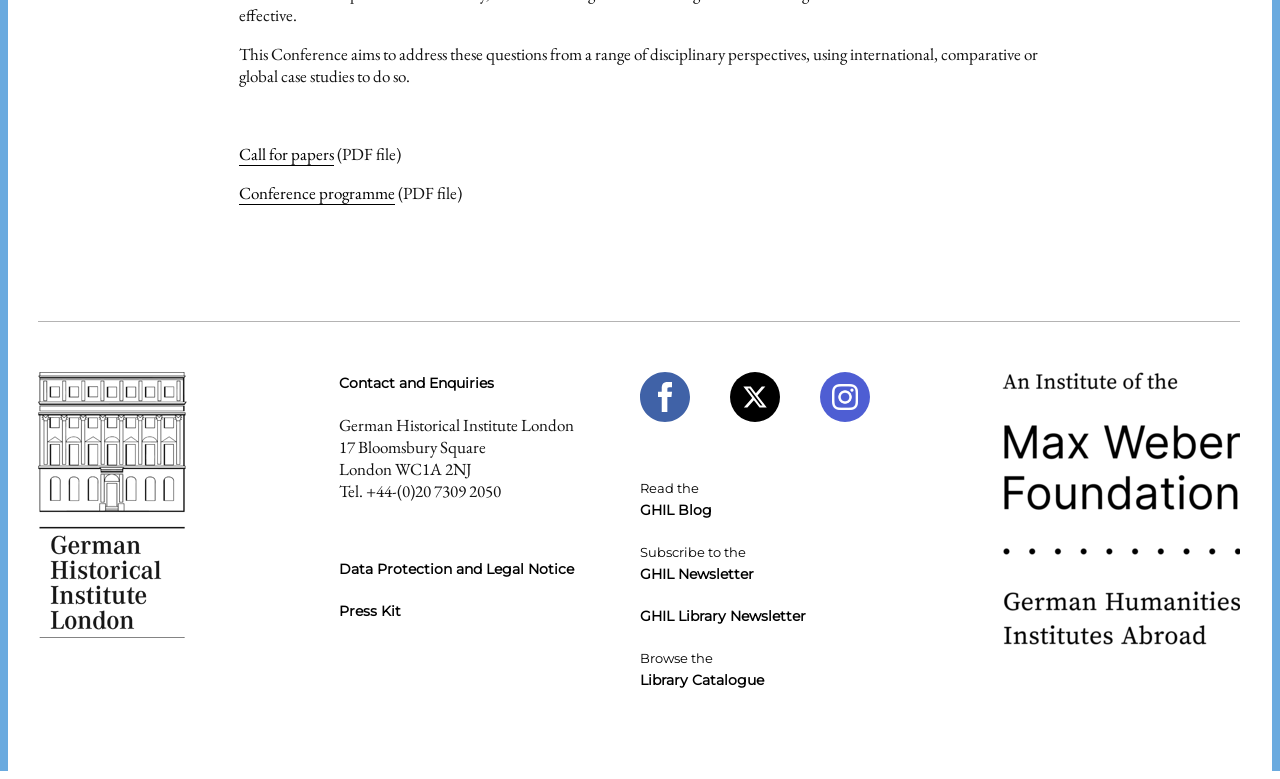Highlight the bounding box coordinates of the element that should be clicked to carry out the following instruction: "Read the GHIL Blog". The coordinates must be given as four float numbers ranging from 0 to 1, i.e., [left, top, right, bottom].

[0.5, 0.612, 0.735, 0.669]